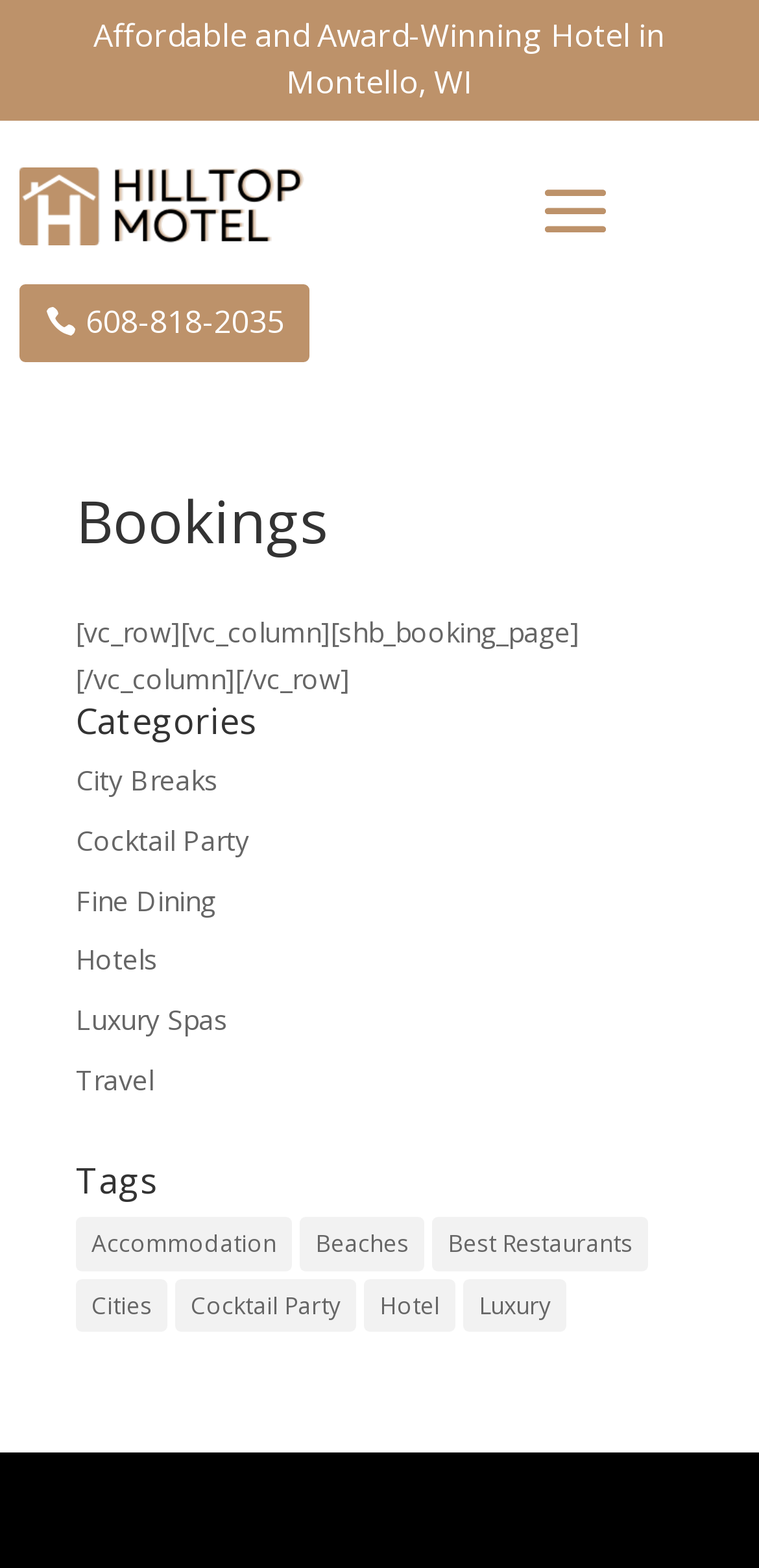Respond to the following question using a concise word or phrase: 
What type of content is available on this page?

Booking information